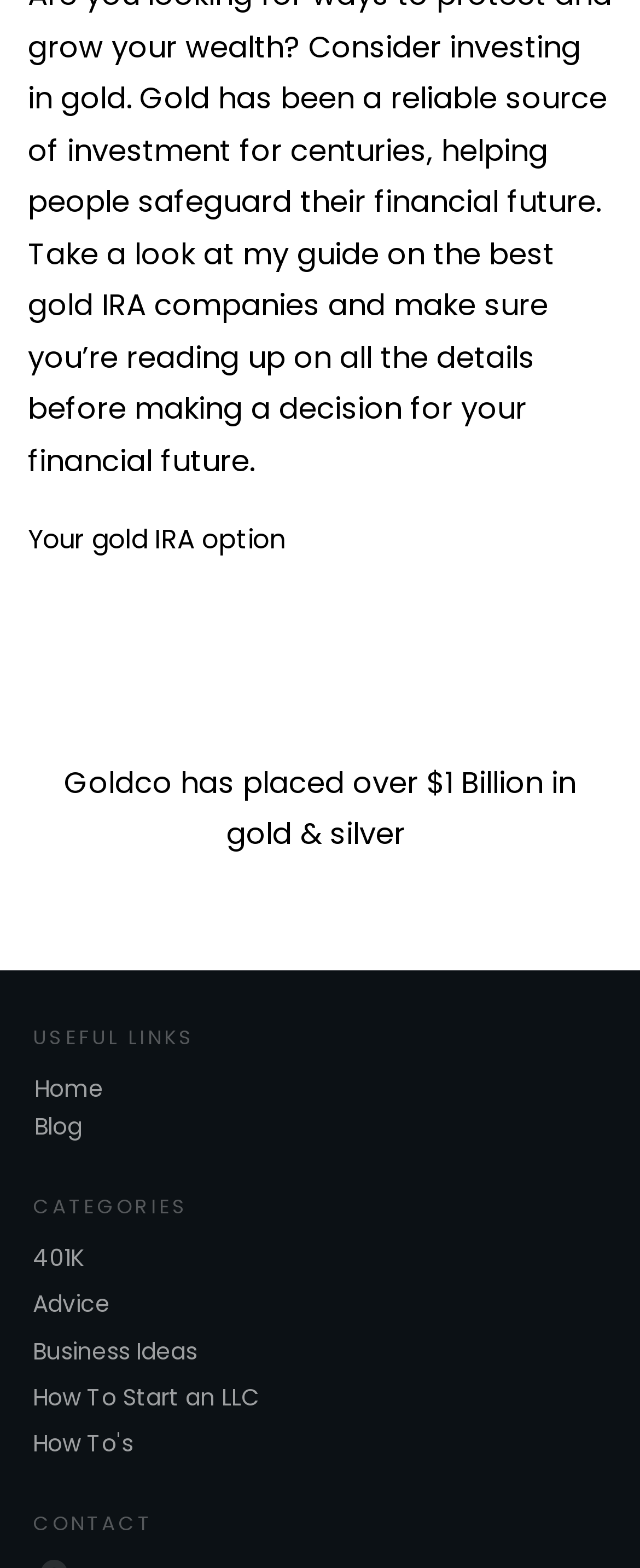What is the section title above the 'Home' link? Based on the screenshot, please respond with a single word or phrase.

USEFUL LINKS